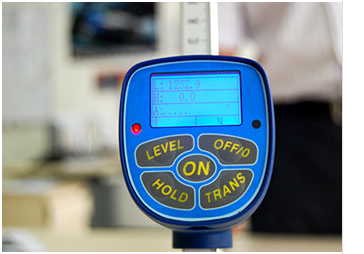What is the likely environment where this device is used?
Answer the question with detailed information derived from the image.

The device is likely used in construction or engineering environments, as hinted by the workspace visible in the background, suggesting that it is an essential tool for professionals requiring accurate and efficient measuring capabilities in these fields.